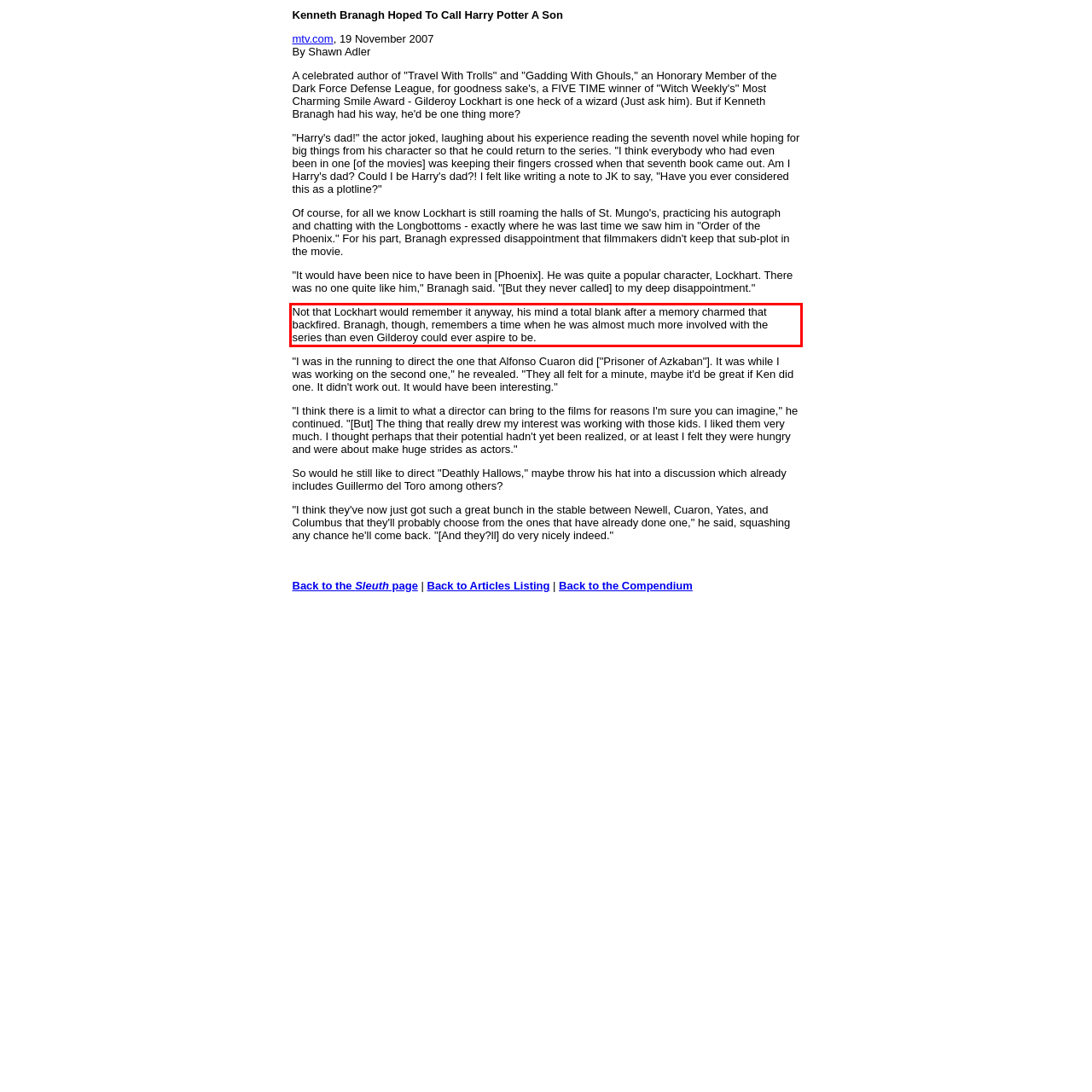You are provided with a screenshot of a webpage featuring a red rectangle bounding box. Extract the text content within this red bounding box using OCR.

Not that Lockhart would remember it anyway, his mind a total blank after a memory charmed that backfired. Branagh, though, remembers a time when he was almost much more involved with the series than even Gilderoy could ever aspire to be.